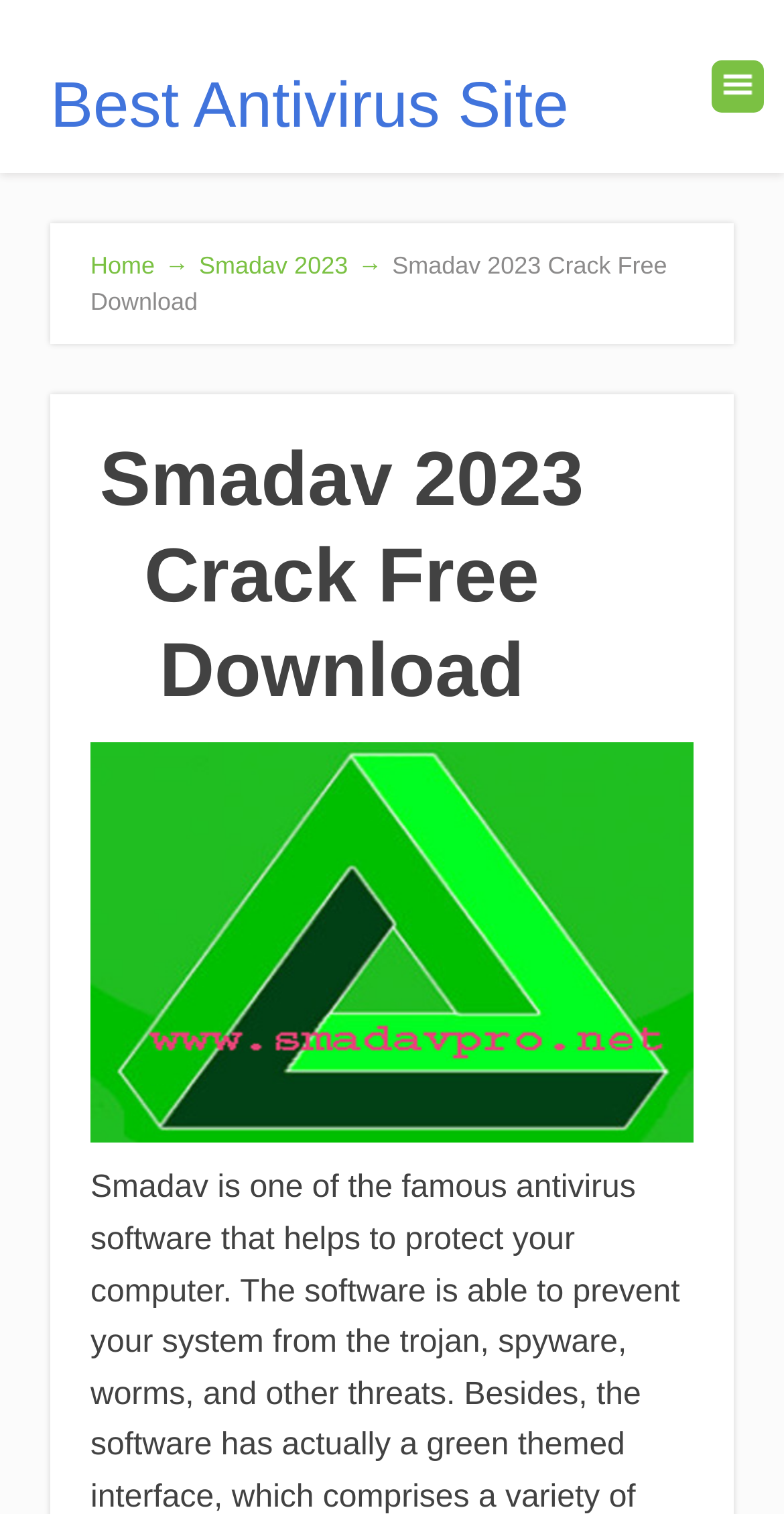Respond with a single word or phrase for the following question: 
What is the type of element that contains the text 'Best Antivirus Site'?

Link